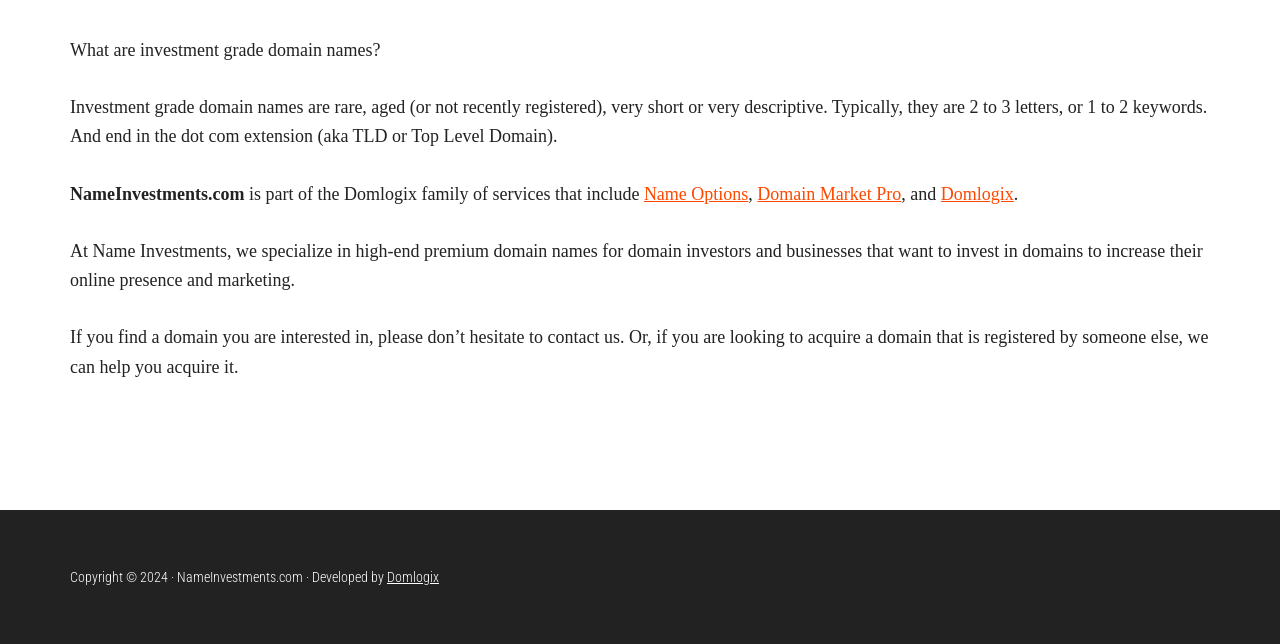Provide the bounding box coordinates of the HTML element described as: "Name Options". The bounding box coordinates should be four float numbers between 0 and 1, i.e., [left, top, right, bottom].

[0.503, 0.285, 0.585, 0.316]